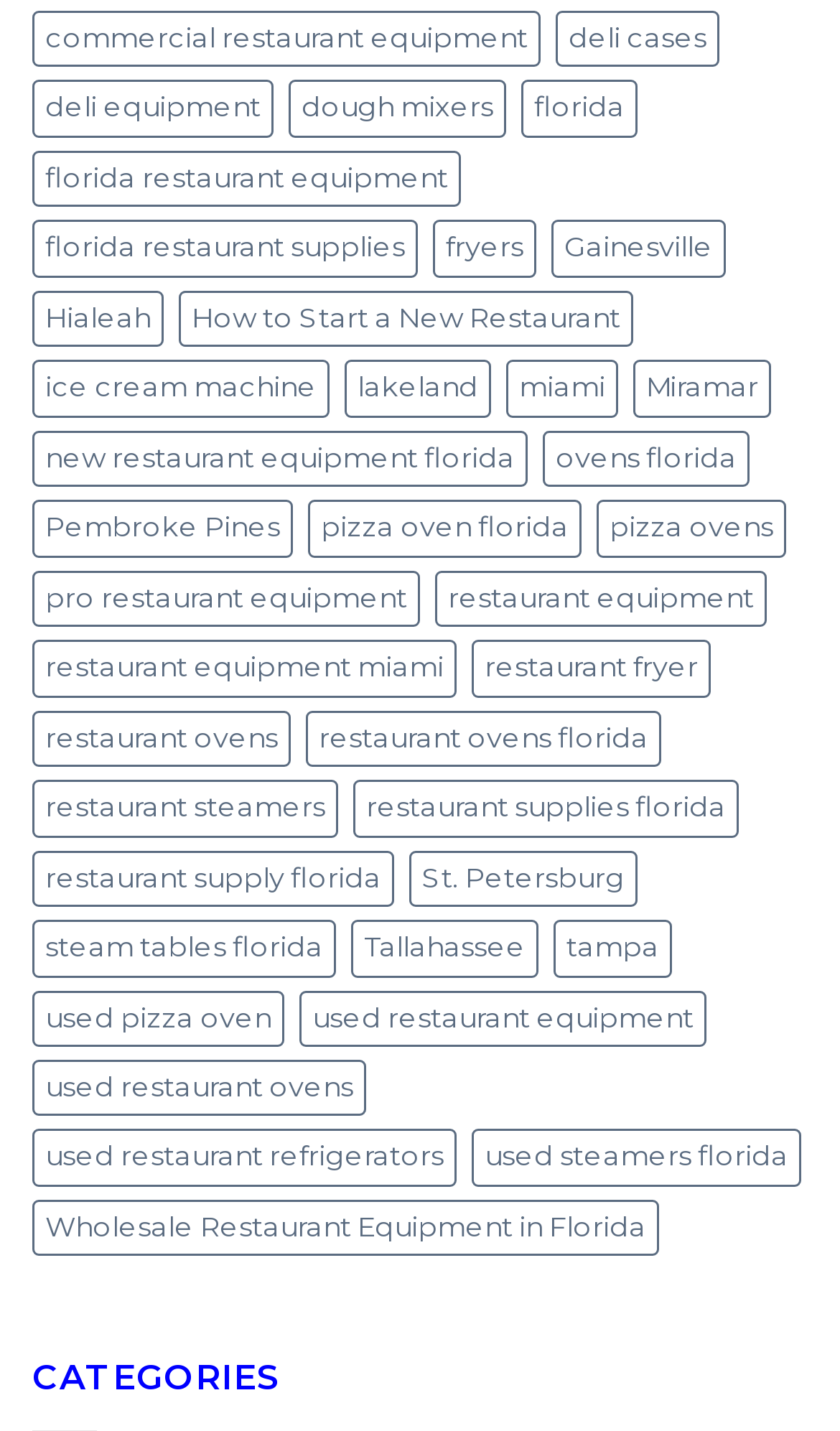Find and provide the bounding box coordinates for the UI element described here: "Partner Agencies". The coordinates should be given as four float numbers between 0 and 1: [left, top, right, bottom].

None